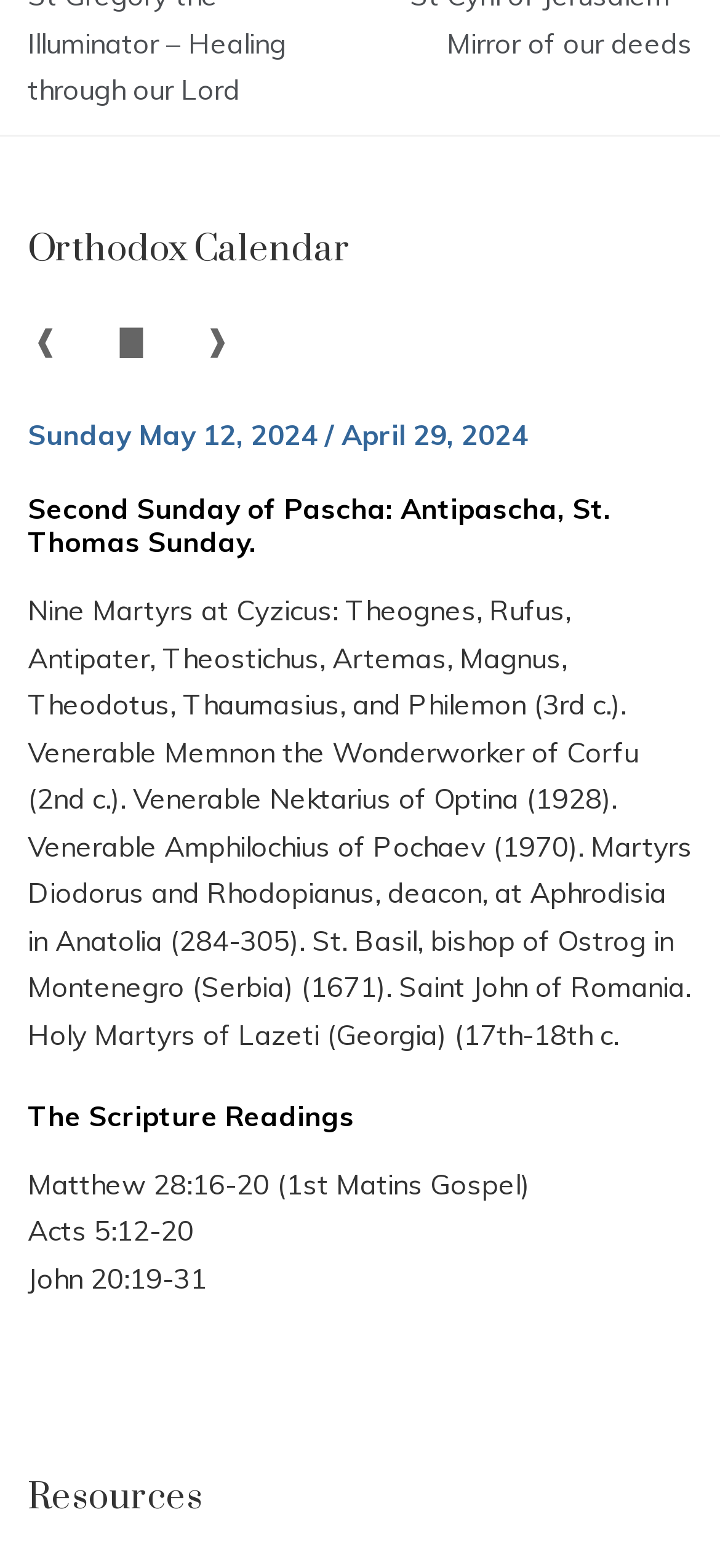Determine the bounding box coordinates of the clickable region to follow the instruction: "Learn about the company's values".

None